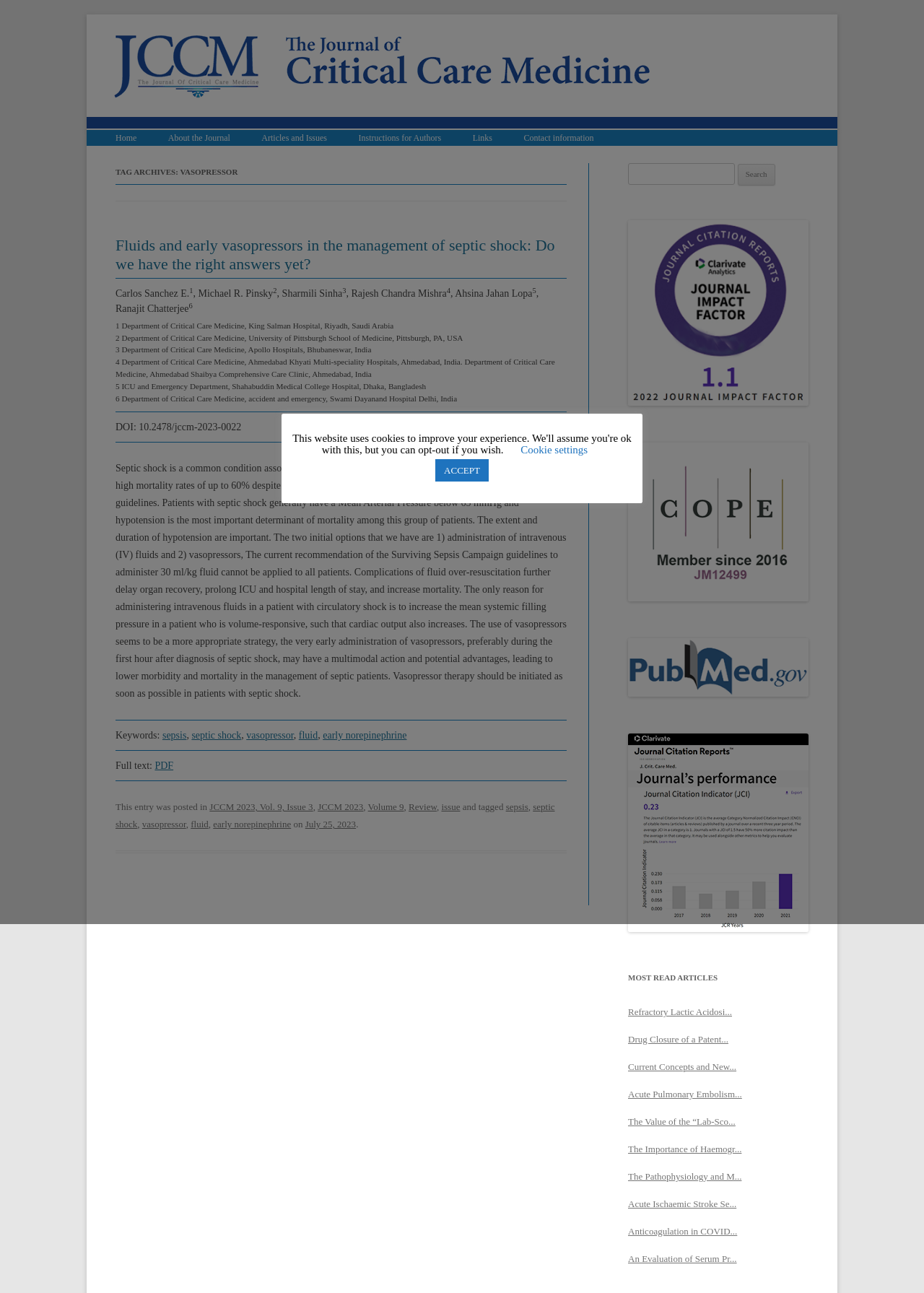What is the title of the journal?
Based on the visual content, answer with a single word or a brief phrase.

The Journal of Critical Care Medicine